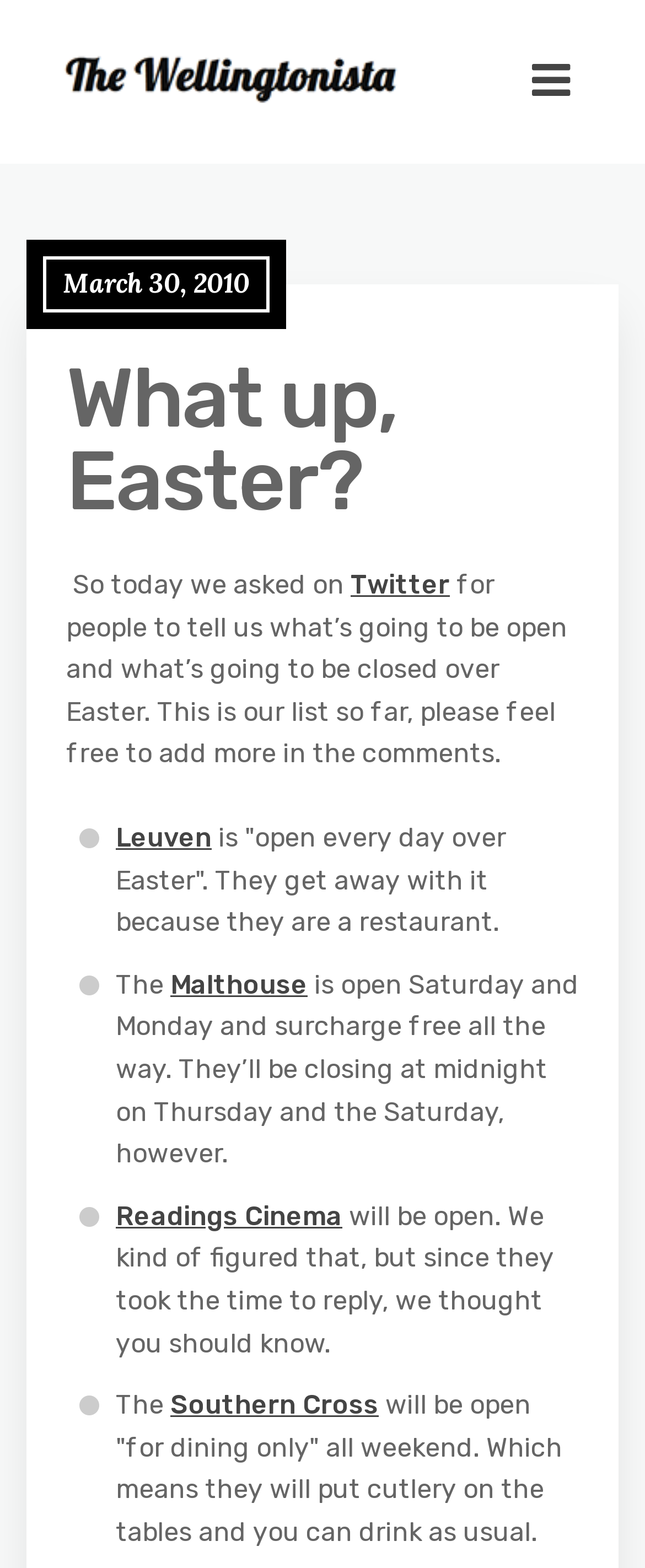Predict the bounding box of the UI element based on this description: "Southern Cross".

[0.264, 0.886, 0.587, 0.906]